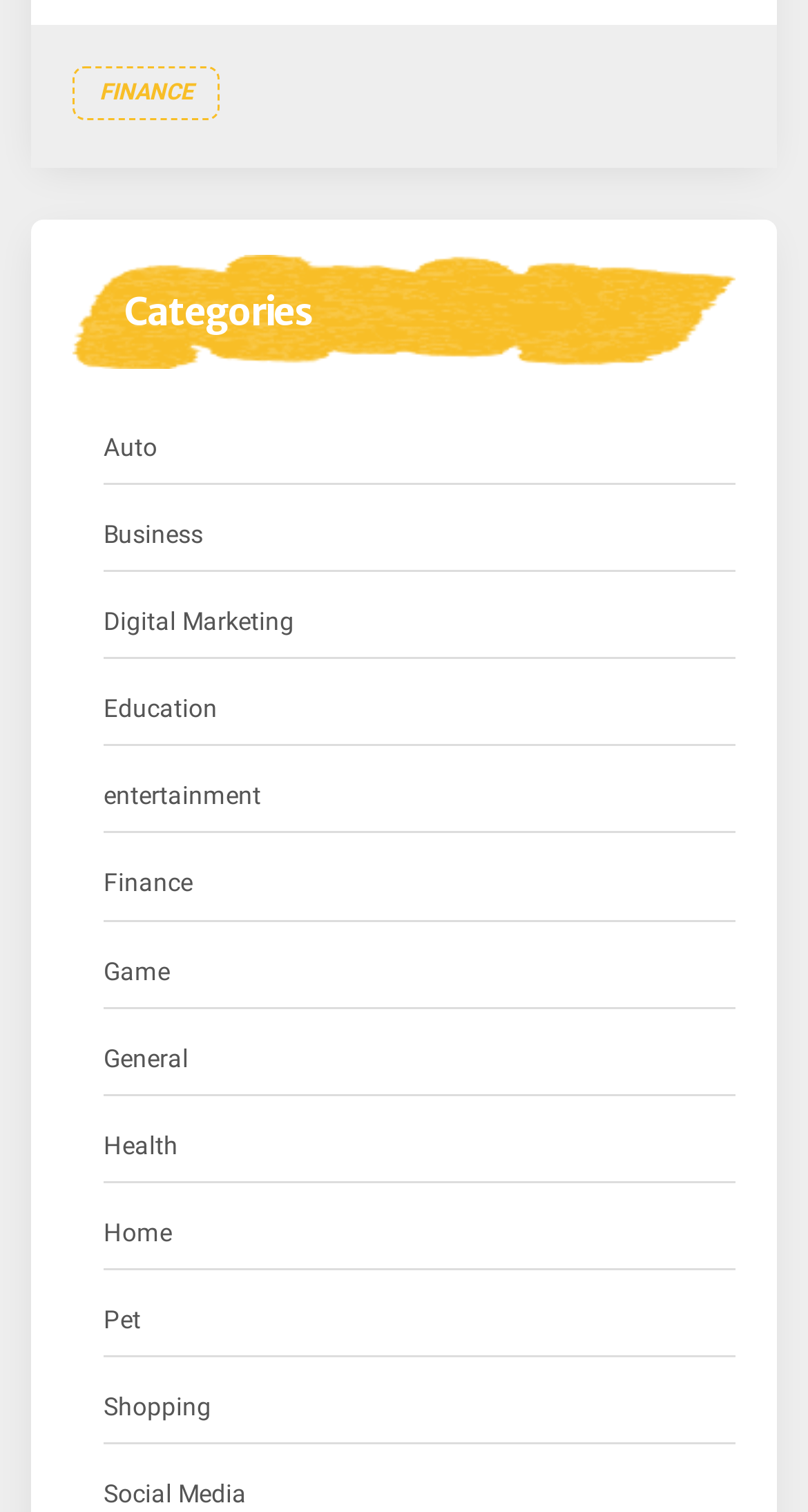What is the last category listed on this webpage?
Please respond to the question with a detailed and thorough explanation.

By looking at the list of categories, I can see that the last category listed is 'Shopping', which is indicated by the link 'Shopping' at the bottom of the list.